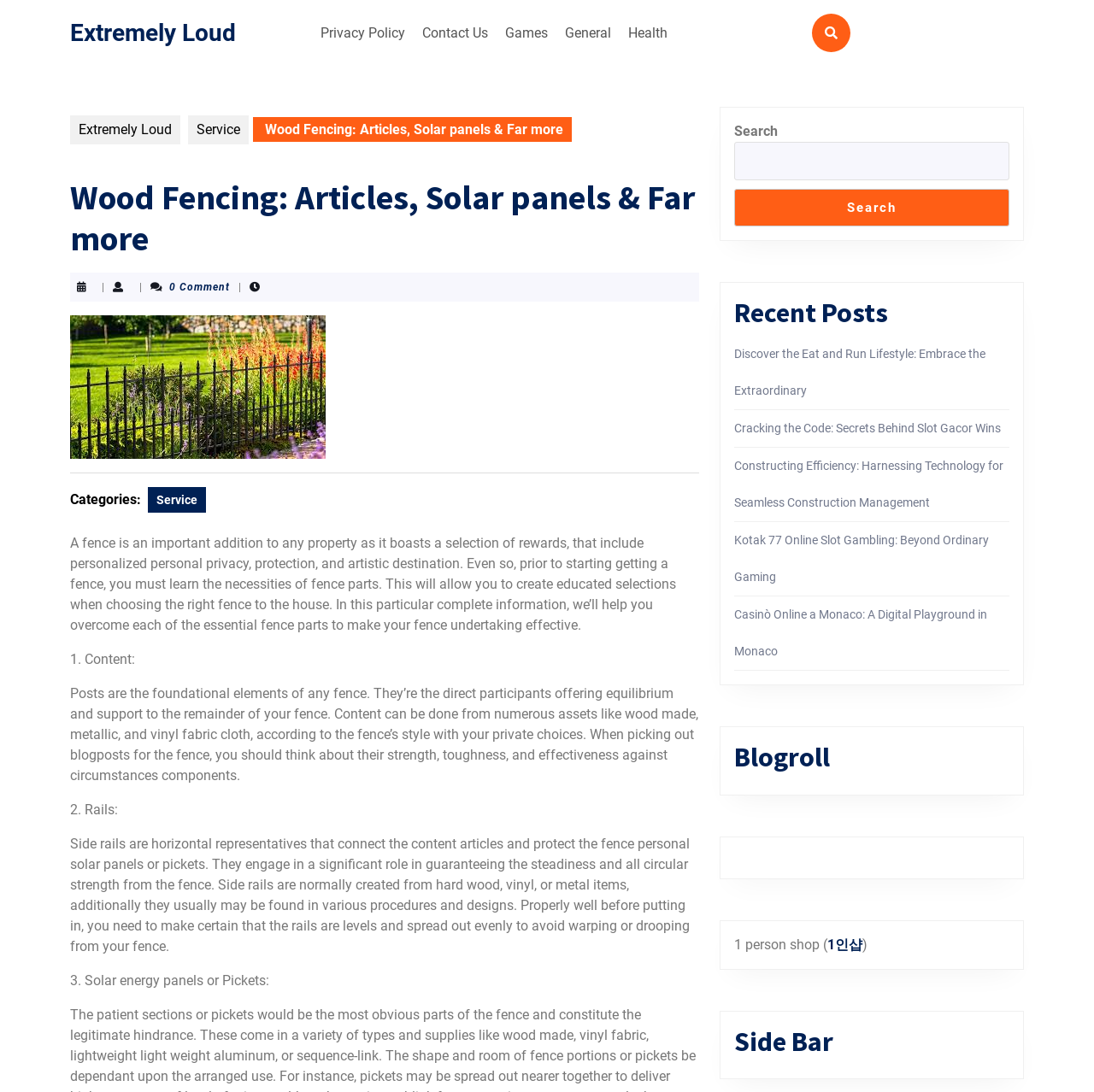Locate the bounding box coordinates of the clickable area needed to fulfill the instruction: "Search for something".

[0.671, 0.13, 0.923, 0.165]